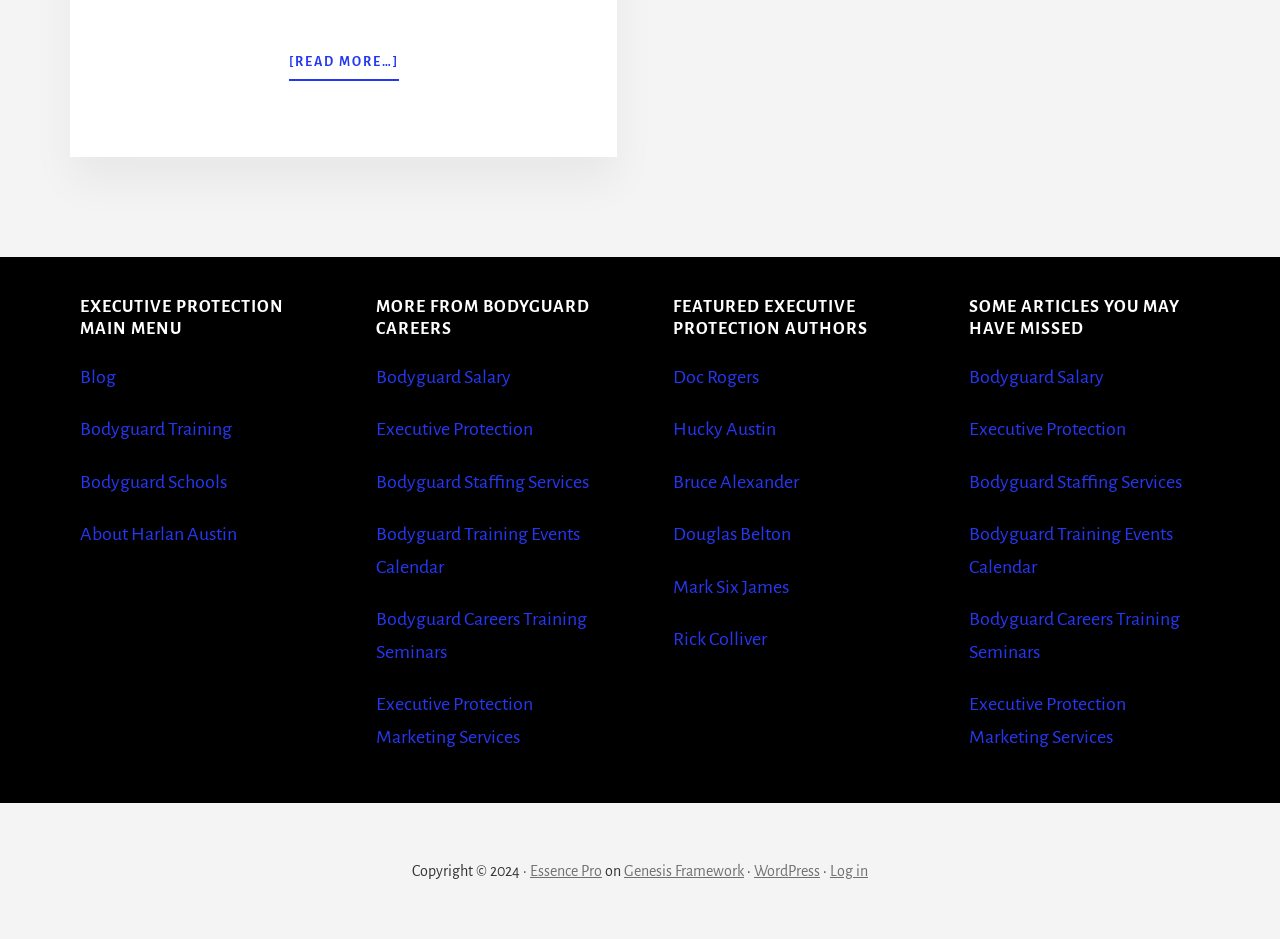Look at the image and answer the question in detail:
What is the 'Executive Protection Marketing Services' link used for?

The 'Executive Protection Marketing Services' link is used for marketing services specifically tailored for executive protection professionals, allowing them to promote their services and reach a wider audience.